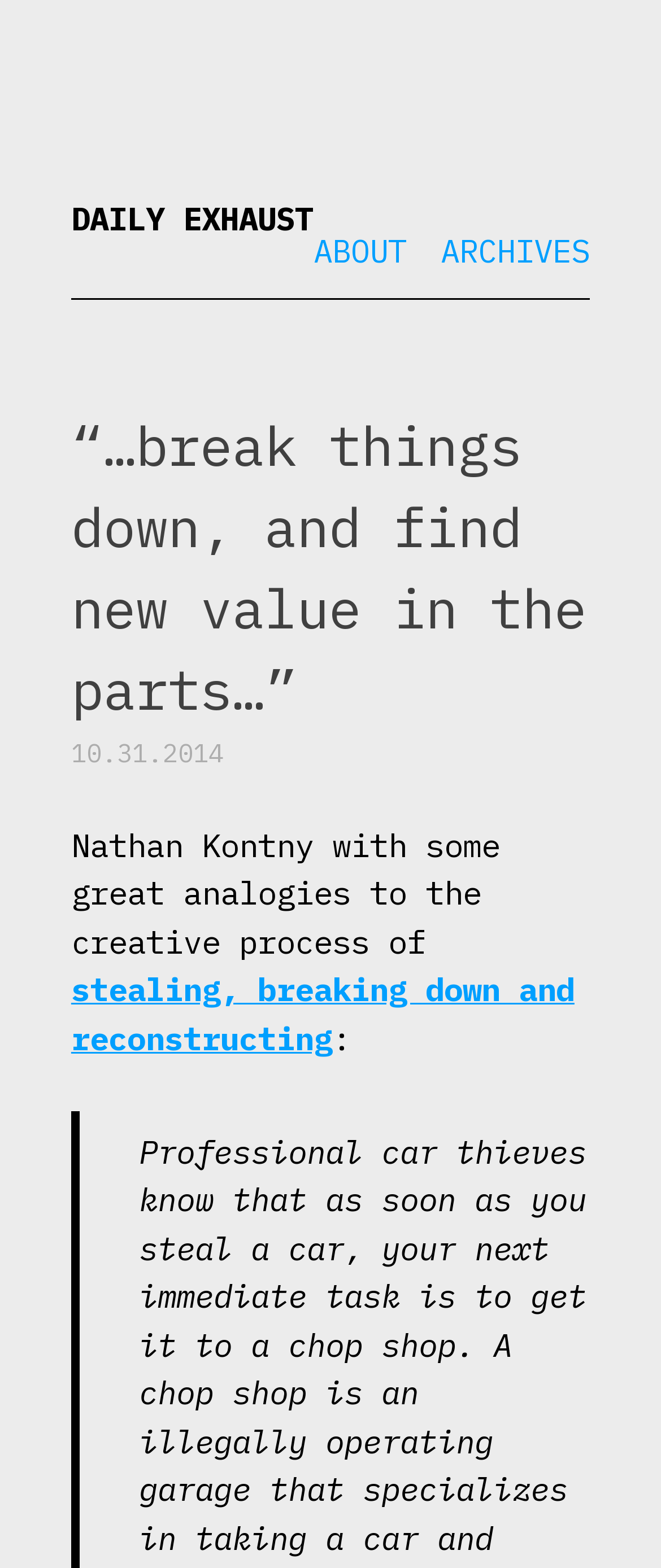Offer a detailed account of what is visible on the webpage.

The webpage is titled "Daily Exhaust" and has a tagline that reads “…break things down, and find new value in the parts…”. At the top-left of the page, there is a large heading that displays the title "DAILY EXHAUST" in bold font. Below the title, there are three links aligned horizontally: "DAILY EXHAUST", "ABOUT", and "ARCHIVES". 

Below the links, there is a smaller heading that repeats the tagline “…break things down, and find new value in the parts…”. Underneath the tagline, there is a date "10.31.2014" displayed in a smaller font. 

Following the date, there is a paragraph of text that discusses Nathan Kontny's creative process, mentioning analogies to stealing, breaking down, and reconstructing. The paragraph is interrupted by a link to "stealing, breaking down and reconstructing", which is highlighted in a different color or font. The paragraph continues after the link, with a colon (:) separating the two parts of the sentence.